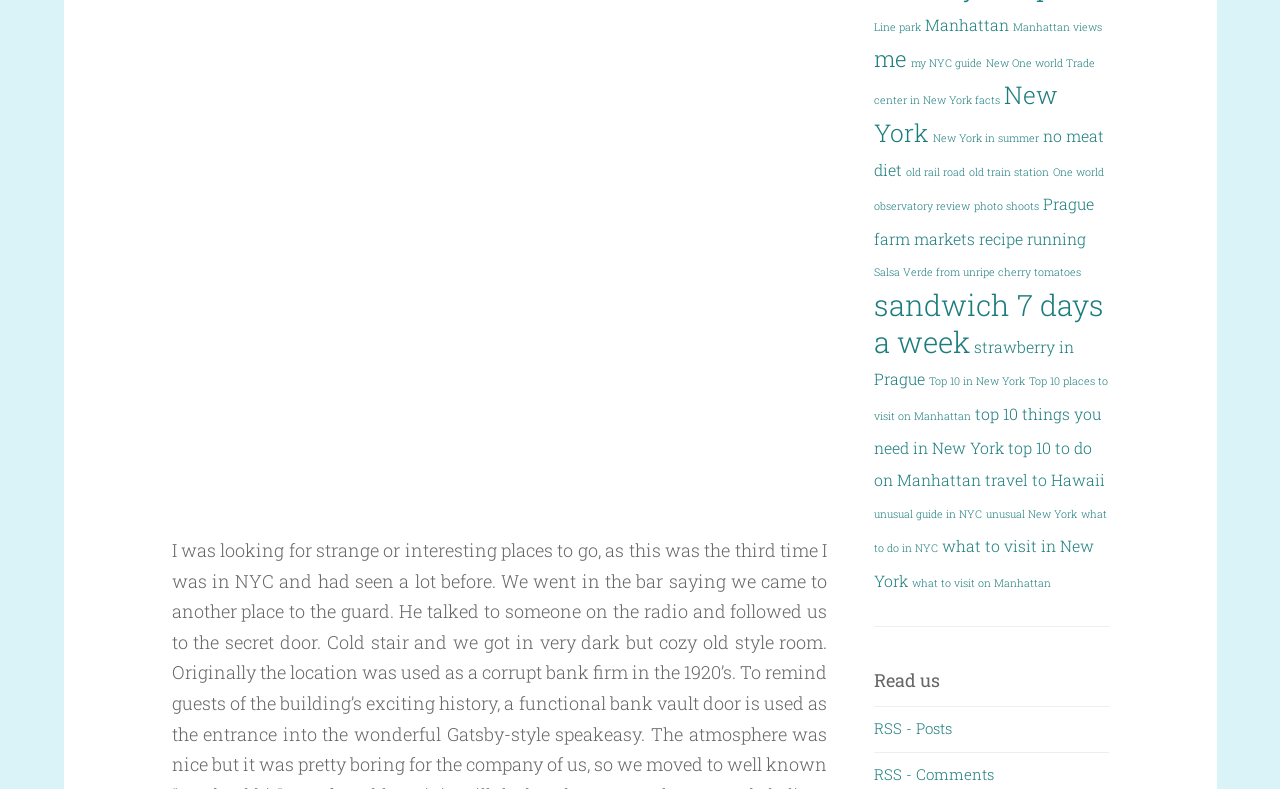Determine the bounding box coordinates of the section I need to click to execute the following instruction: "Click on the 'News' link". Provide the coordinates as four float numbers between 0 and 1, i.e., [left, top, right, bottom].

None